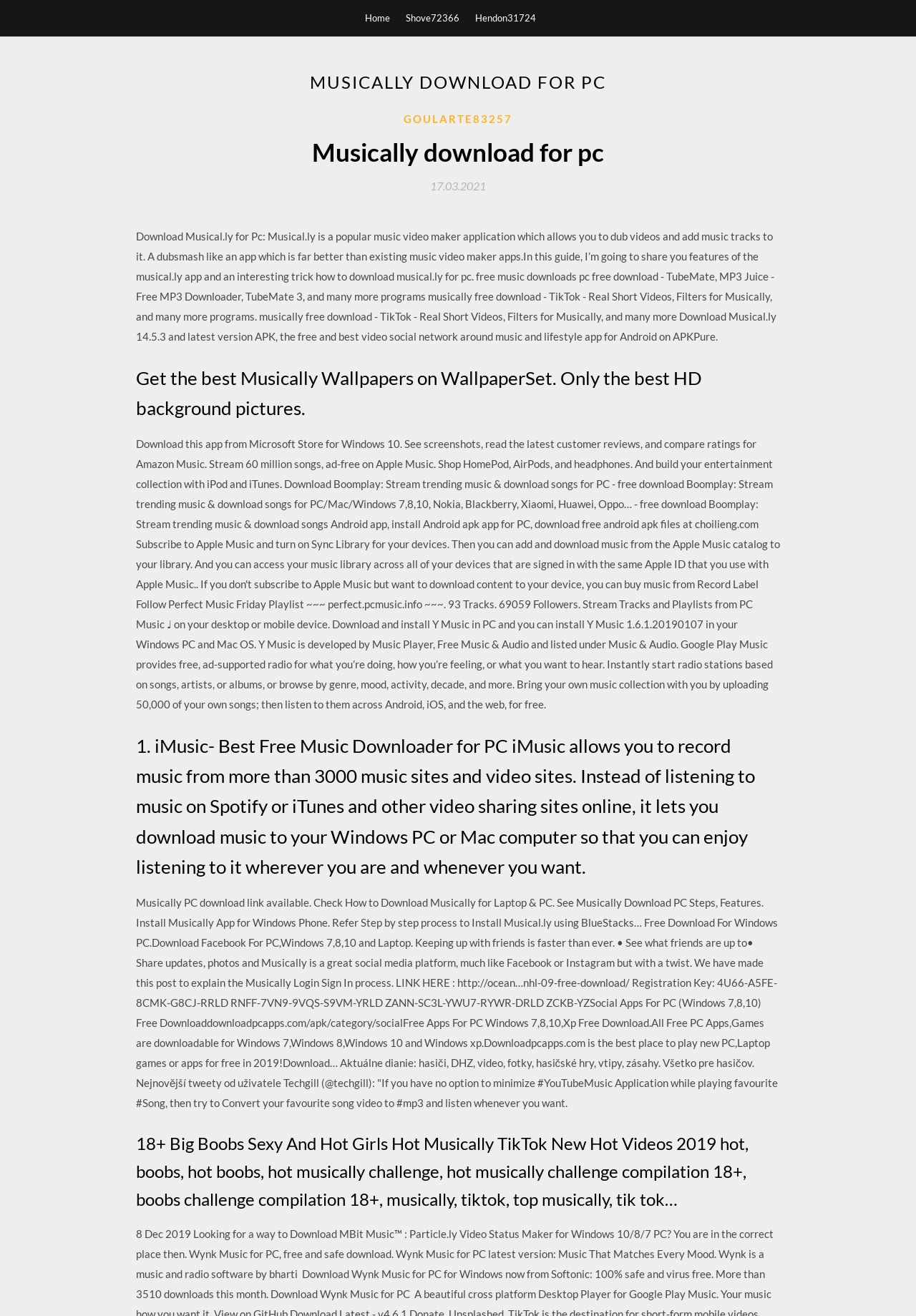What is the purpose of the Musically app?
Please answer the question as detailed as possible based on the image.

According to the webpage's content, 'Musical.ly is a popular music video maker application which allows you to dub videos and add music tracks to it.' This suggests that the main purpose of the Musically app is to create music videos.